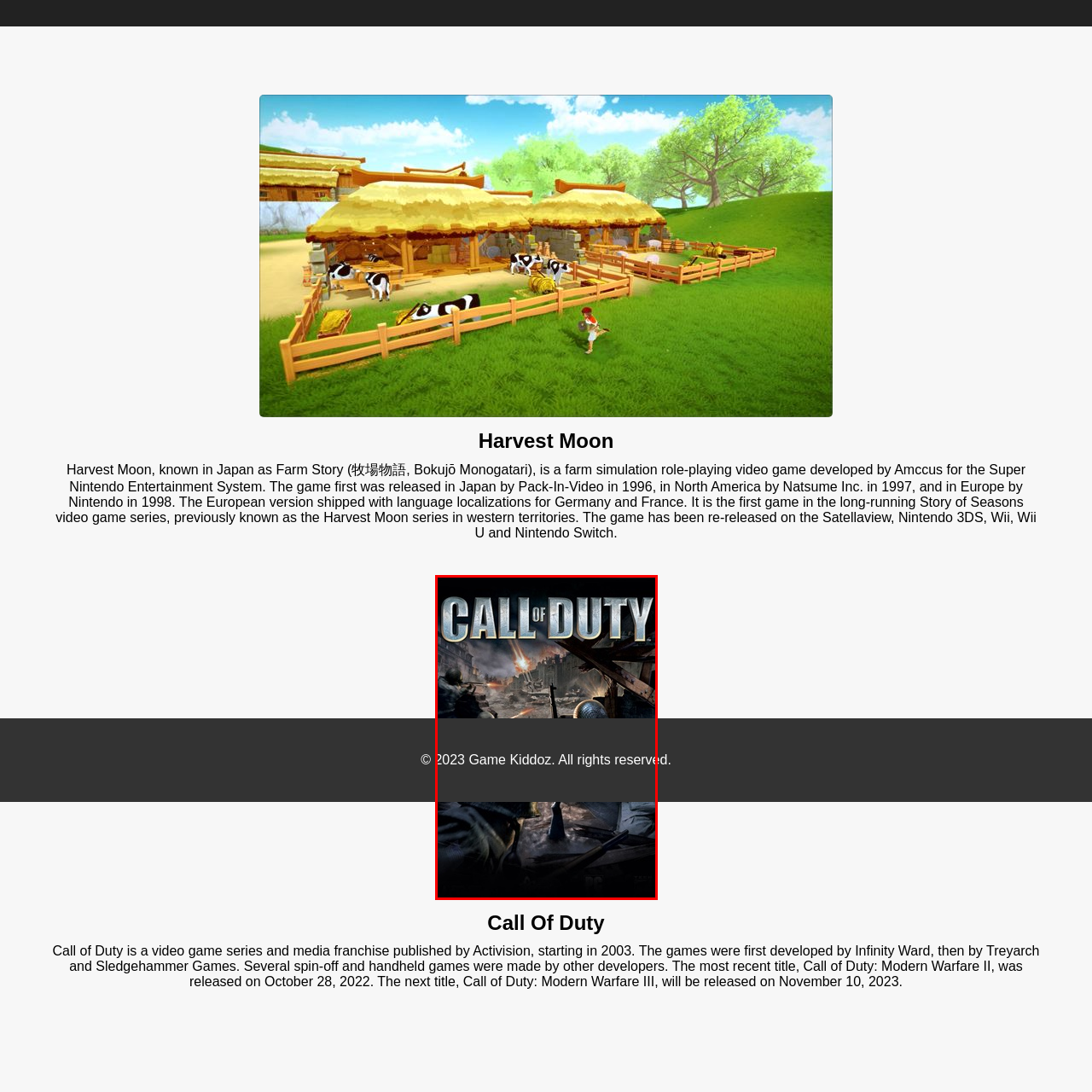Observe the section highlighted in yellow, Who owns the copyright of the content? 
Please respond using a single word or phrase.

Game Kiddoz